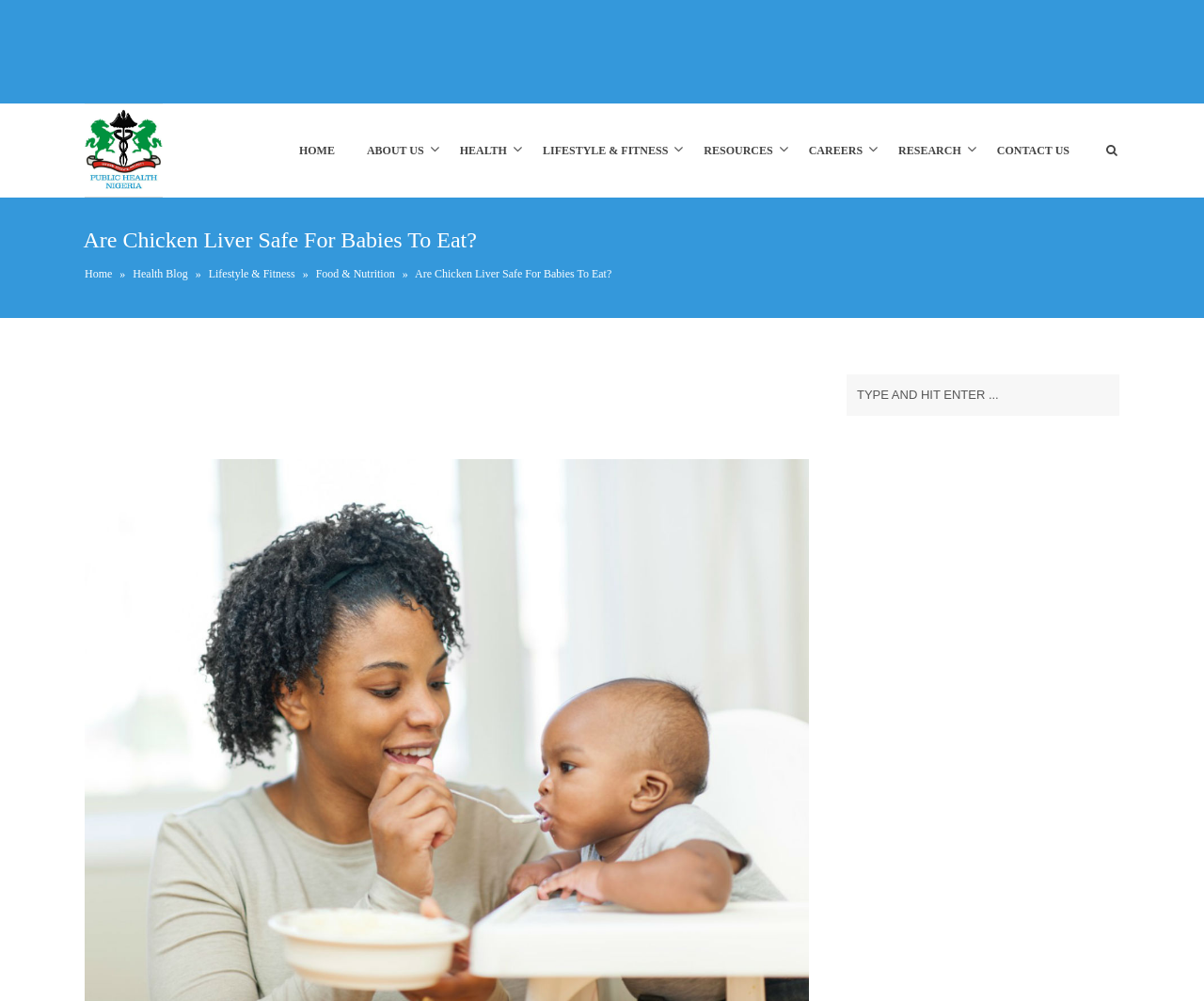How many main navigation links are there?
Based on the image content, provide your answer in one word or a short phrase.

7